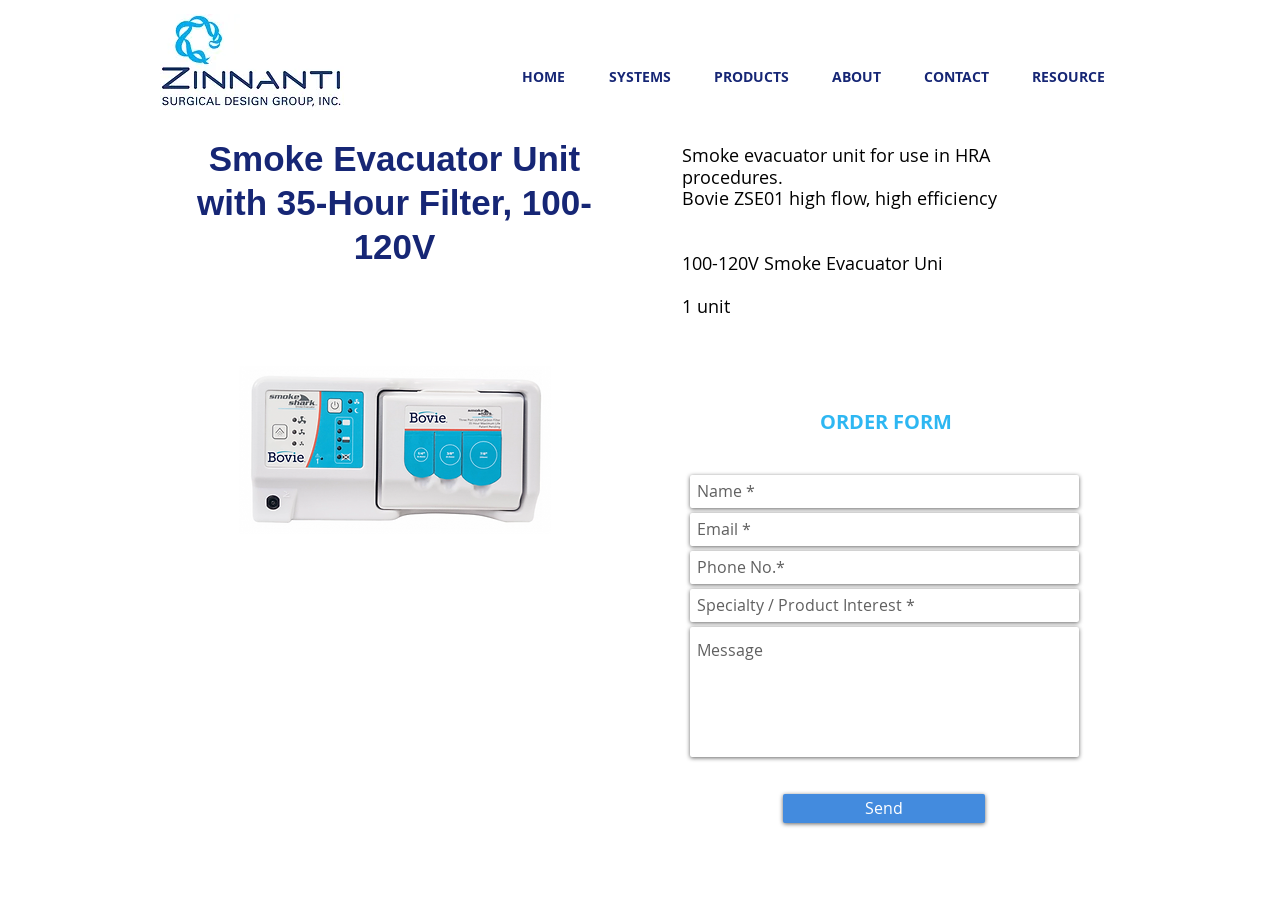Please determine the bounding box coordinates of the section I need to click to accomplish this instruction: "go to home page".

[0.391, 0.065, 0.459, 0.103]